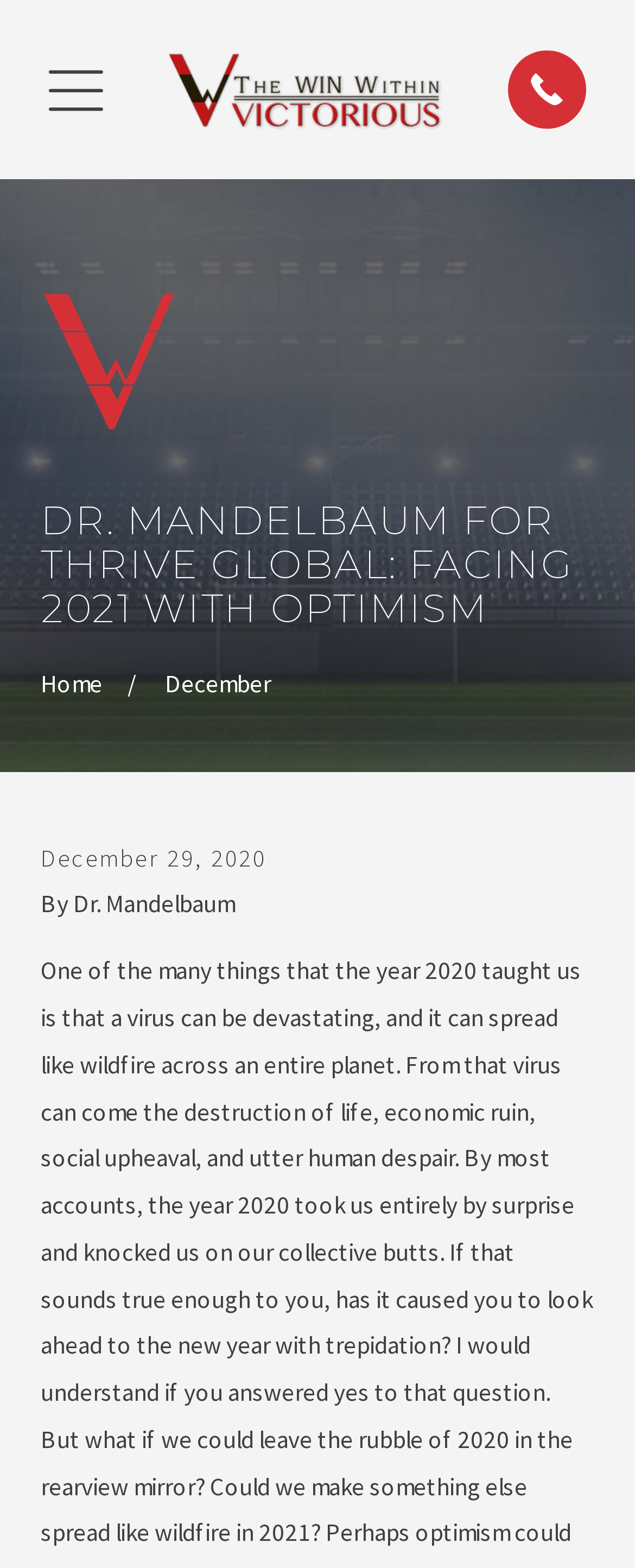Identify the bounding box of the HTML element described as: "December".

[0.26, 0.426, 0.426, 0.446]